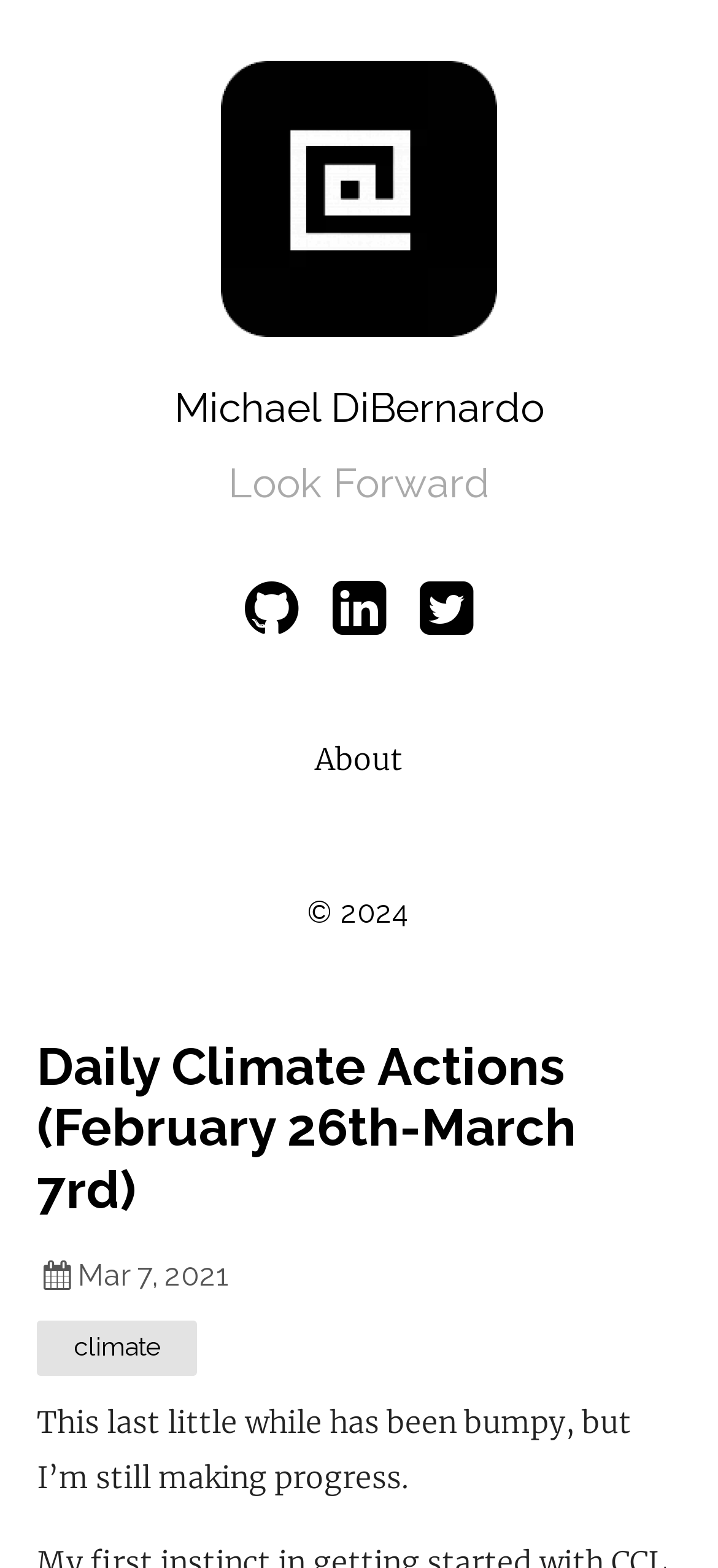Given the description "alt="Groupe Insearch"", provide the bounding box coordinates of the corresponding UI element.

None